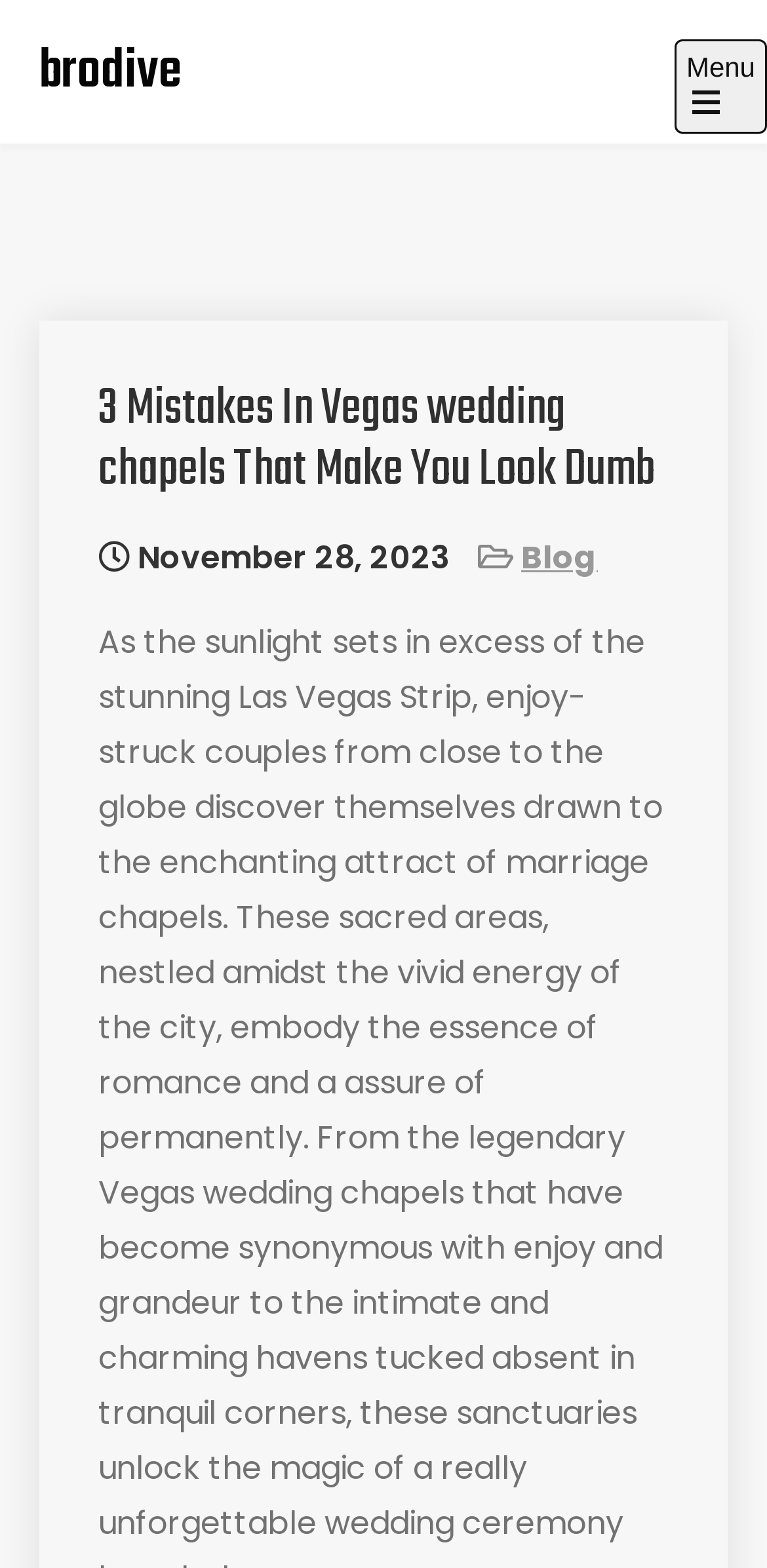What is the category of the article?
Please analyze the image and answer the question with as much detail as possible.

I determined the category of the article by examining the link element located next to the date, which says 'Blog'.